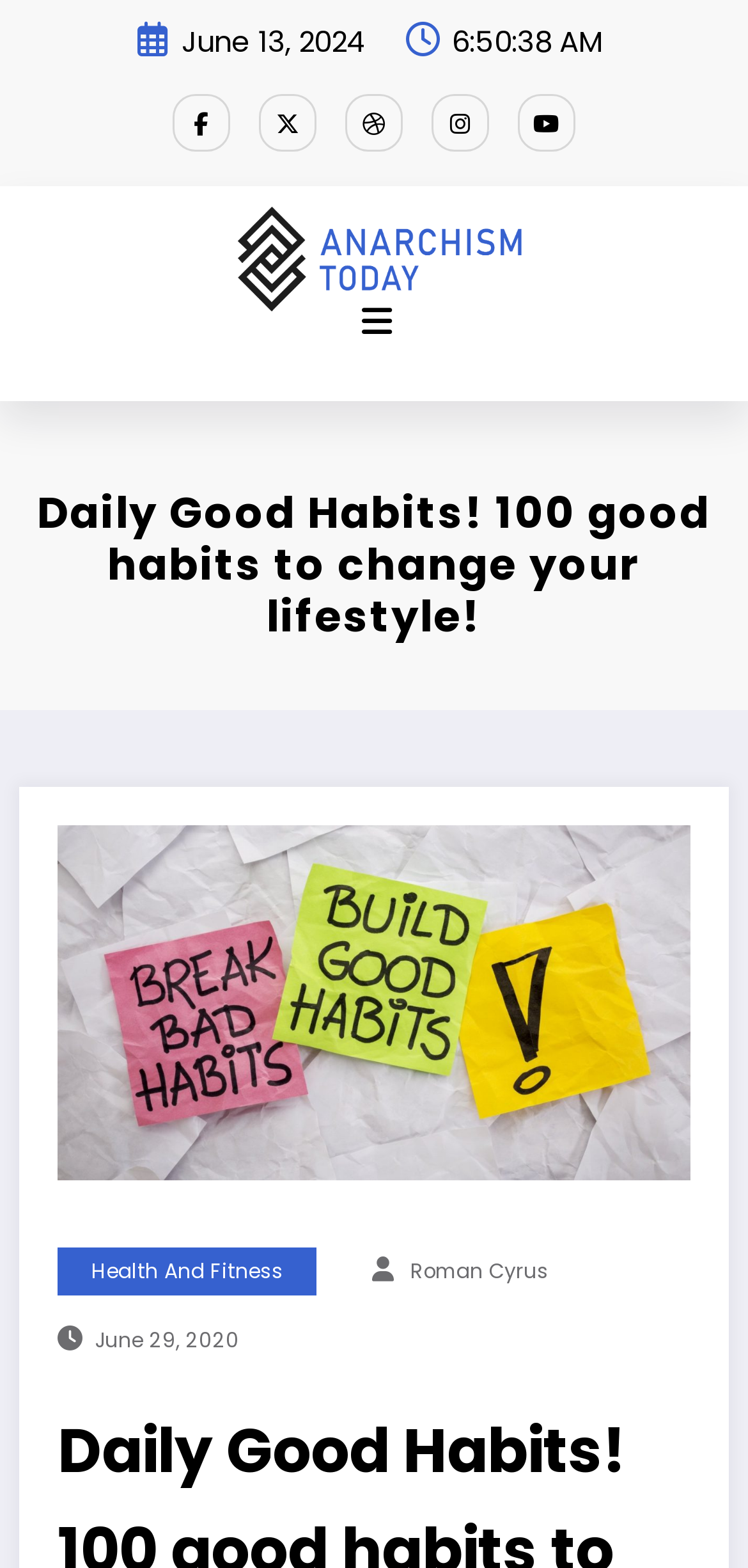Please find the bounding box coordinates of the element that must be clicked to perform the given instruction: "Click the menu button". The coordinates should be four float numbers from 0 to 1, i.e., [left, top, right, bottom].

[0.453, 0.183, 0.555, 0.227]